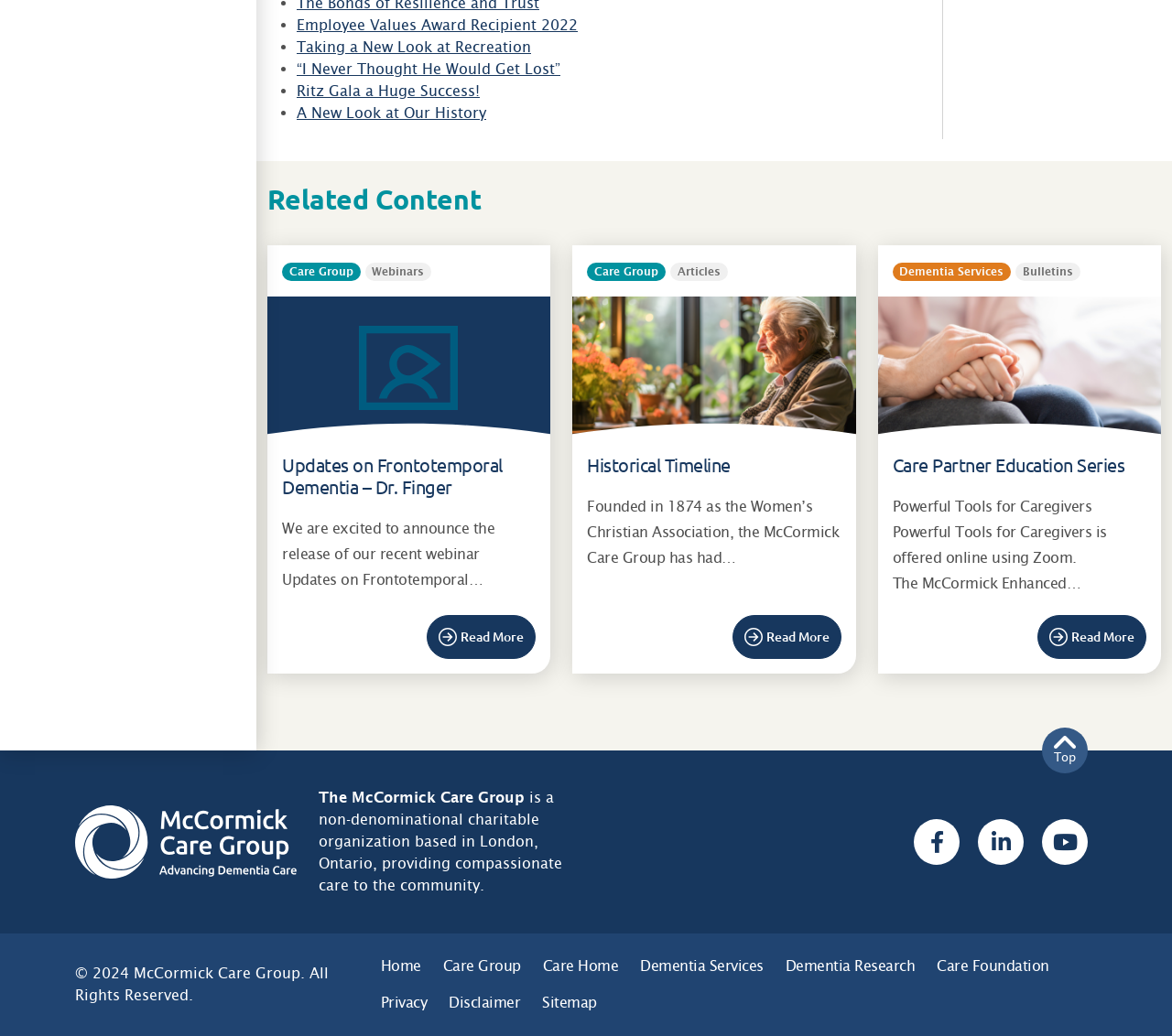Highlight the bounding box coordinates of the element that should be clicked to carry out the following instruction: "Explore the Historical Timeline". The coordinates must be given as four float numbers ranging from 0 to 1, i.e., [left, top, right, bottom].

[0.501, 0.437, 0.623, 0.46]